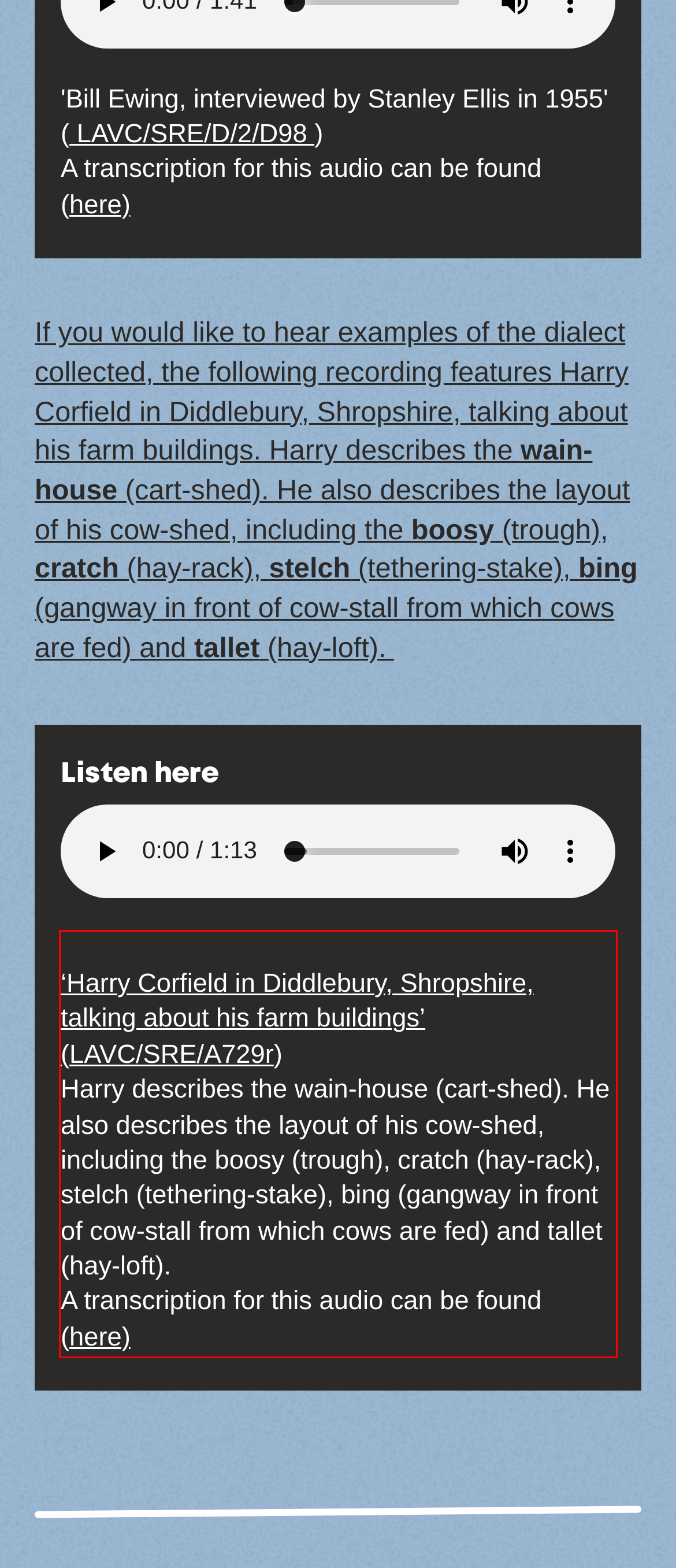Using the provided webpage screenshot, identify and read the text within the red rectangle bounding box.

‘Harry Corfield in Diddlebury, Shropshire, talking about his farm buildings’ (LAVC/SRE/A729r) Harry describes the wain-house (cart-shed). He also describes the layout of his cow-shed, including the boosy (trough), cratch (hay-rack), stelch (tethering-stake), bing (gangway in front of cow-stall from which cows are fed) and tallet (hay-loft). A transcription for this audio can be found (here)